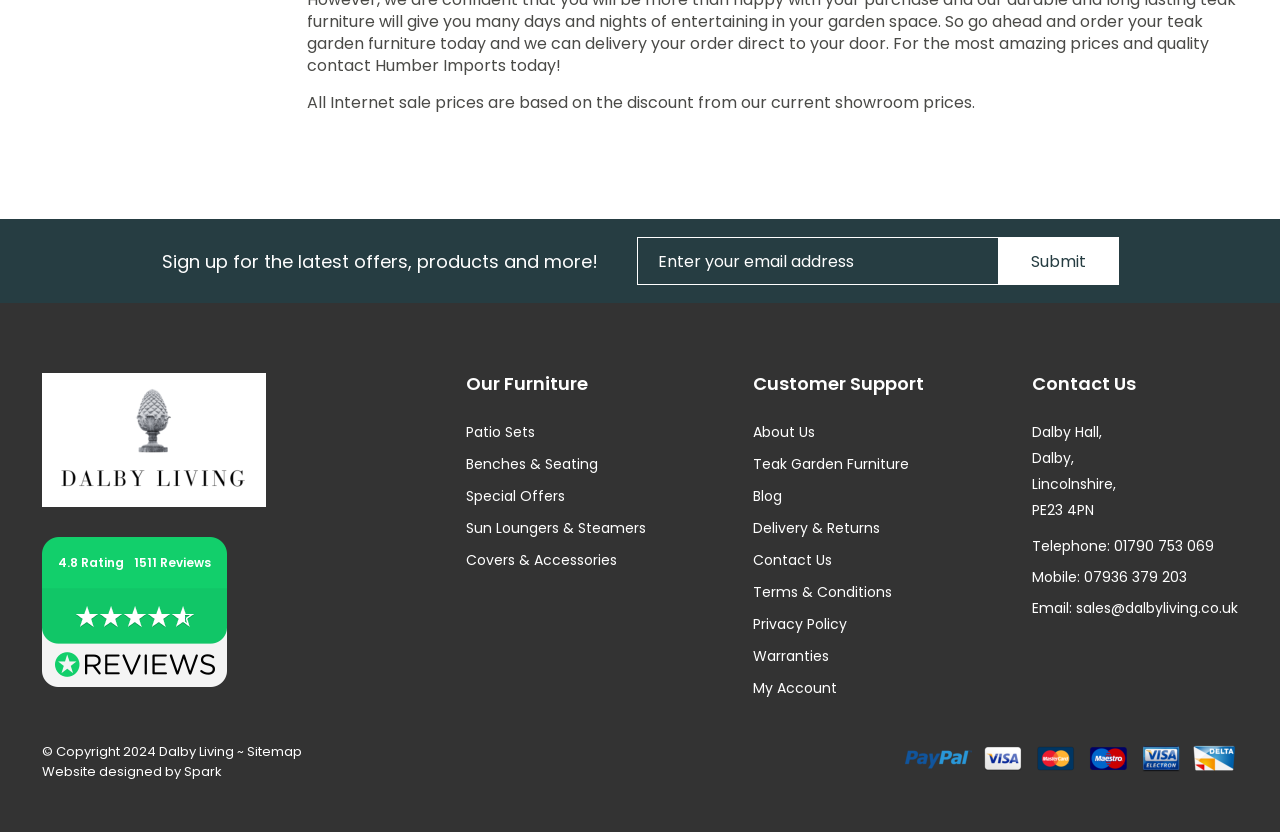Locate the bounding box coordinates of the clickable region to complete the following instruction: "Go to About Us."

[0.589, 0.508, 0.637, 0.532]